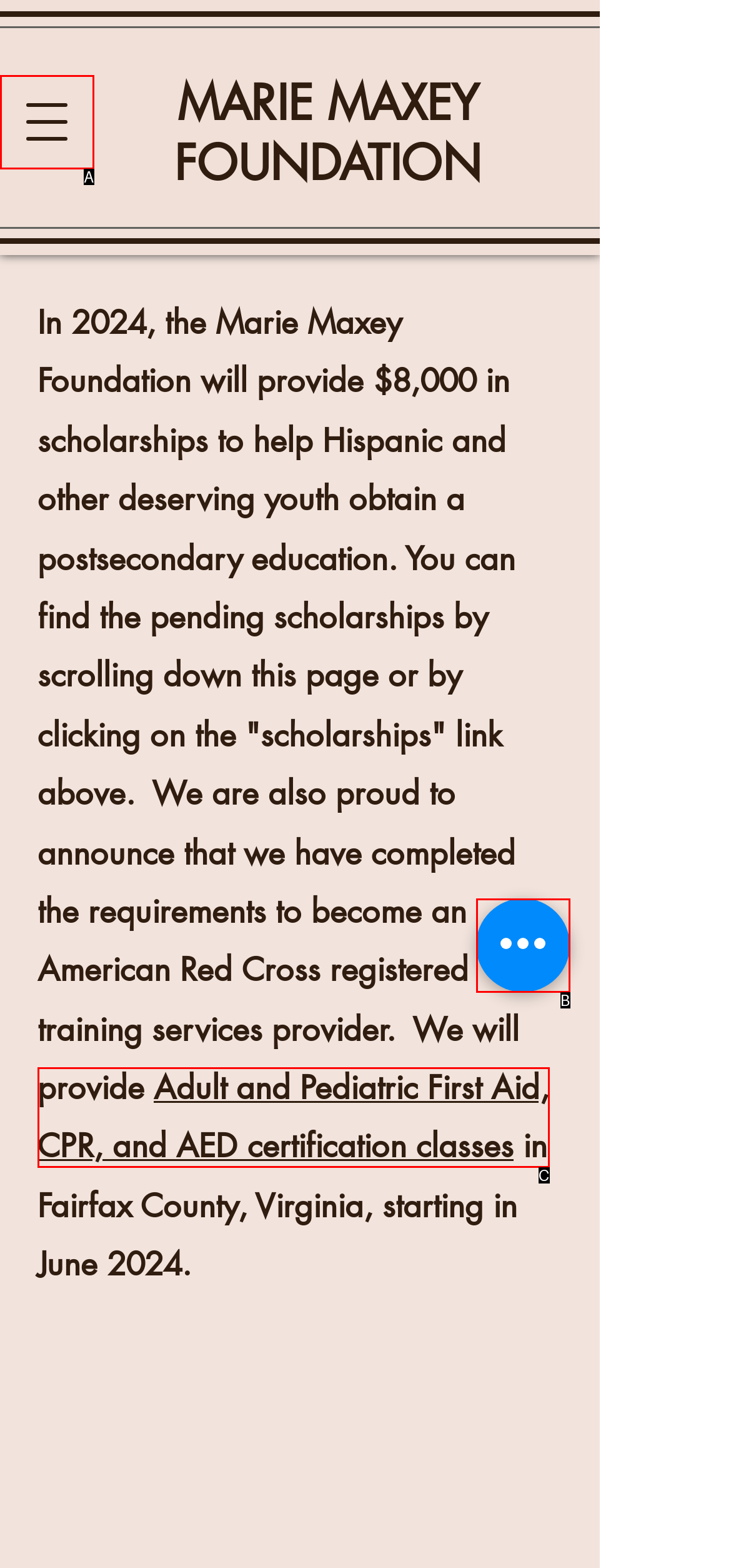Based on the description: aria-label="Quick actions", find the HTML element that matches it. Provide your answer as the letter of the chosen option.

B